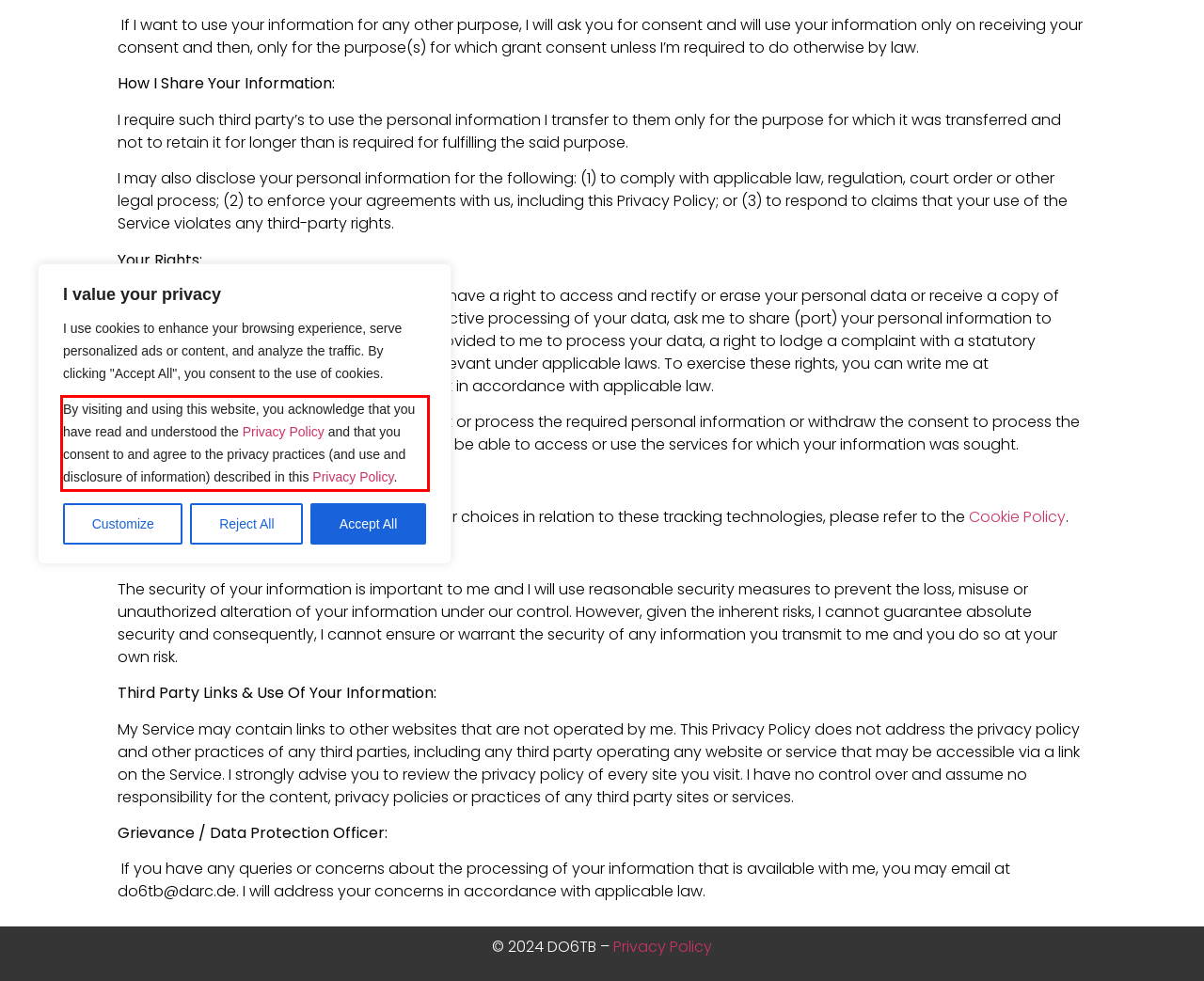Analyze the screenshot of a webpage where a red rectangle is bounding a UI element. Extract and generate the text content within this red bounding box.

By visiting and using this website, you acknowledge that you have read and understood the Privacy Policy and that you consent to and agree to the privacy practices (and use and disclosure of information) described in this Privacy Policy.